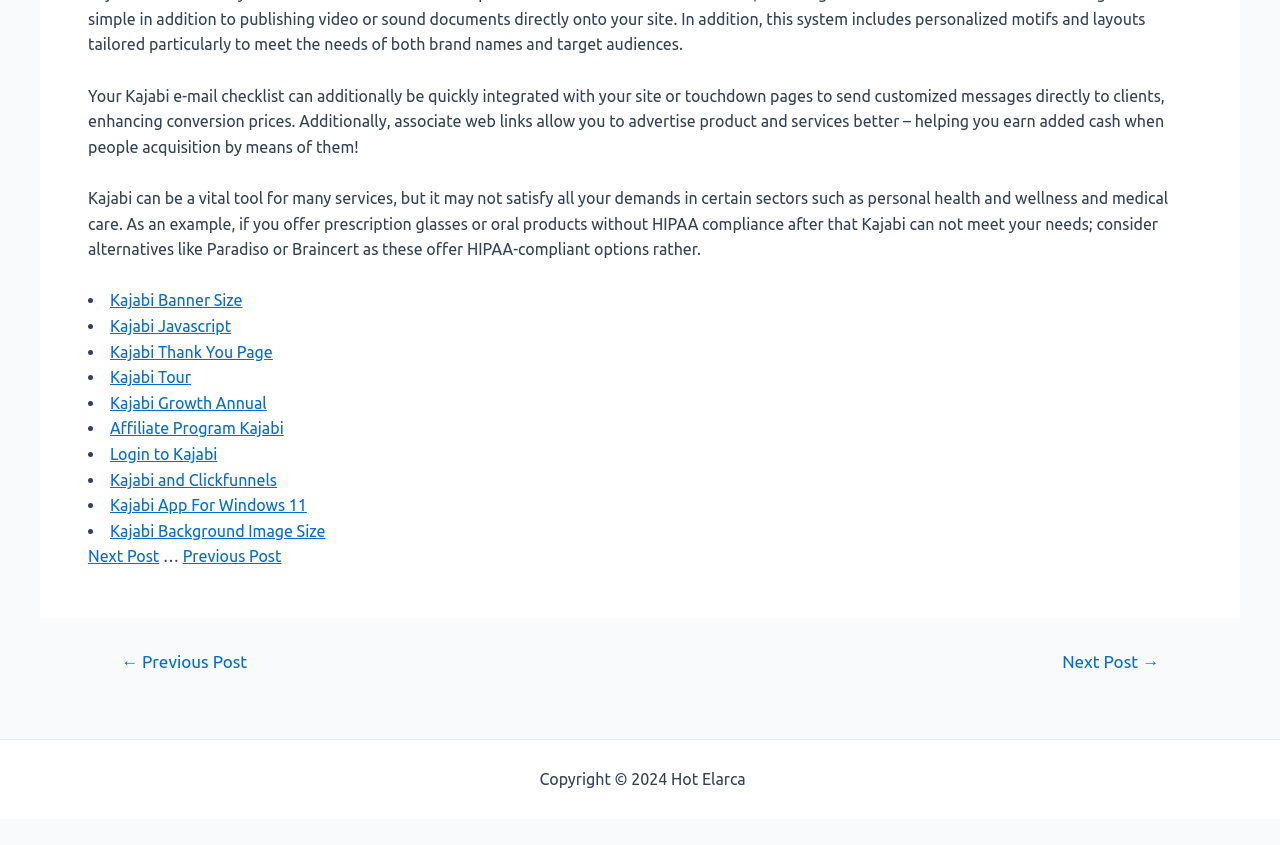Can you find the bounding box coordinates for the UI element given this description: "Kajabi Background Image Size"? Provide the coordinates as four float numbers between 0 and 1: [left, top, right, bottom].

[0.086, 0.617, 0.254, 0.639]